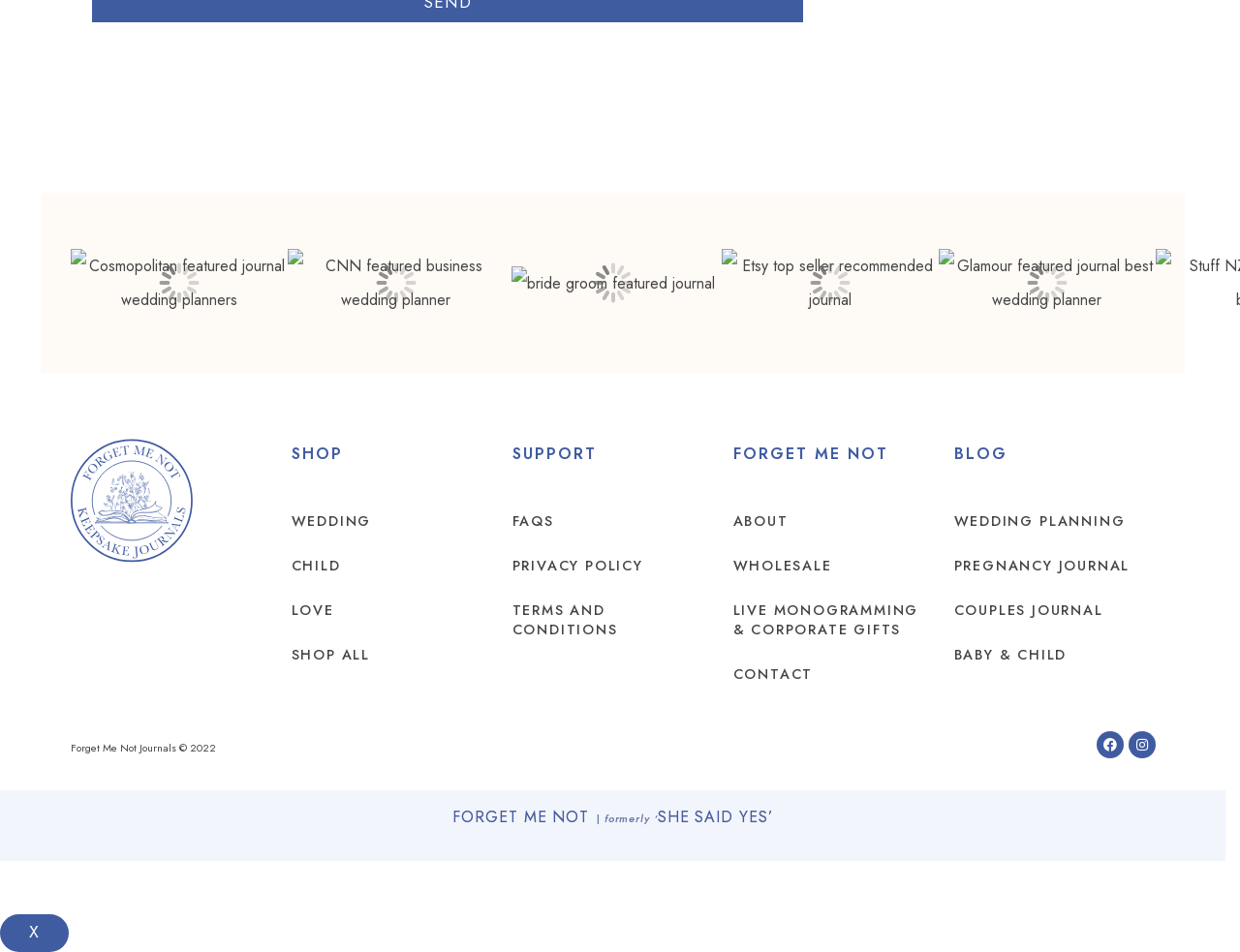What social media platforms are linked?
Give a detailed and exhaustive answer to the question.

The webpage has links to the company's Facebook and Instagram profiles, indicated by the respective icons and labels.